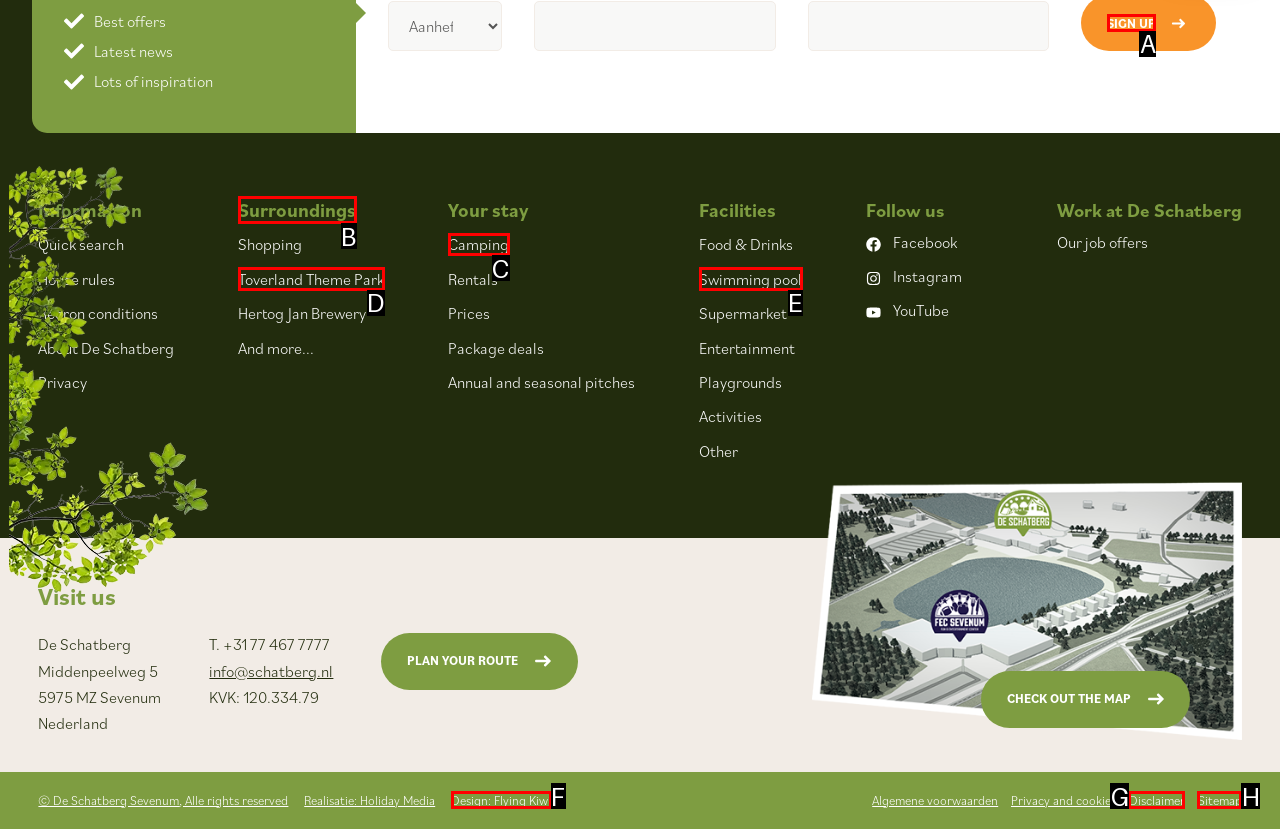Point out which UI element to click to complete this task: Click on the 'SIGN UP' button
Answer with the letter corresponding to the right option from the available choices.

A